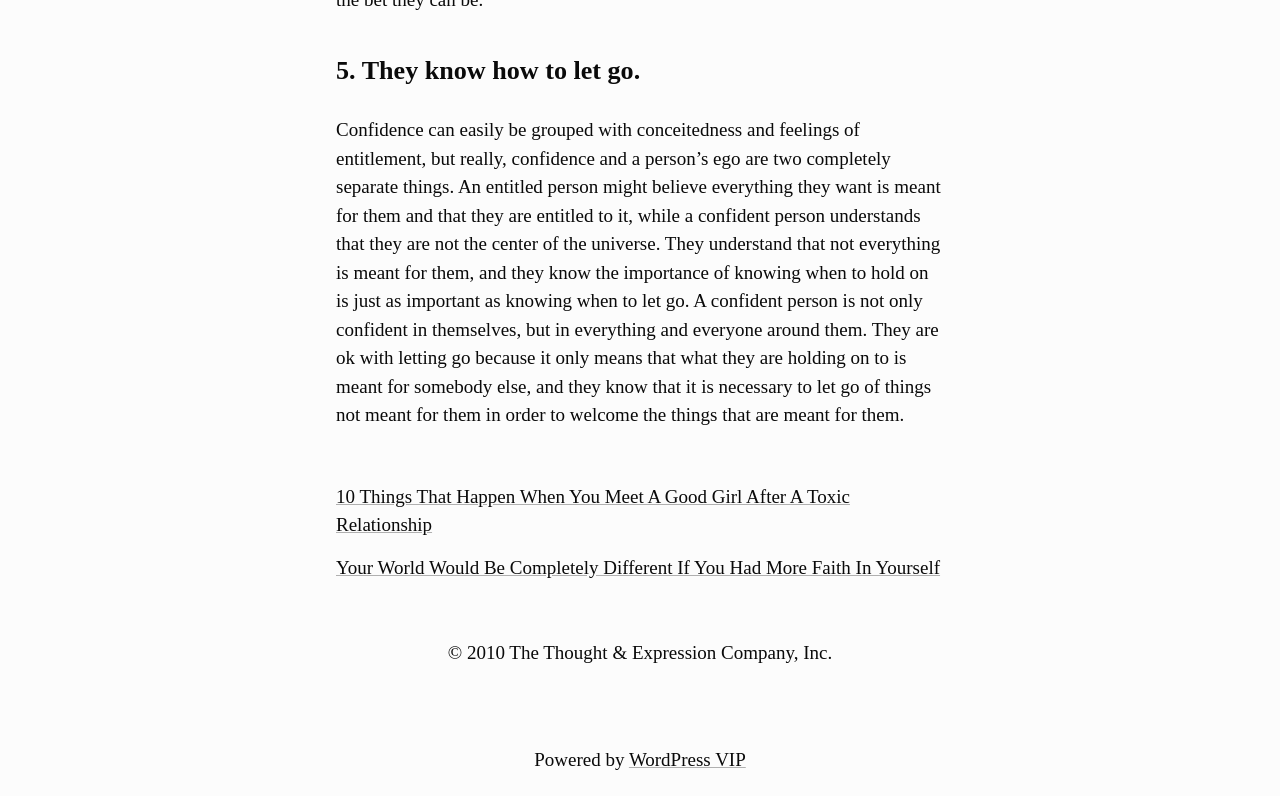From the given element description: "WordPress VIP", find the bounding box for the UI element. Provide the coordinates as four float numbers between 0 and 1, in the order [left, top, right, bottom].

[0.491, 0.941, 0.583, 0.968]